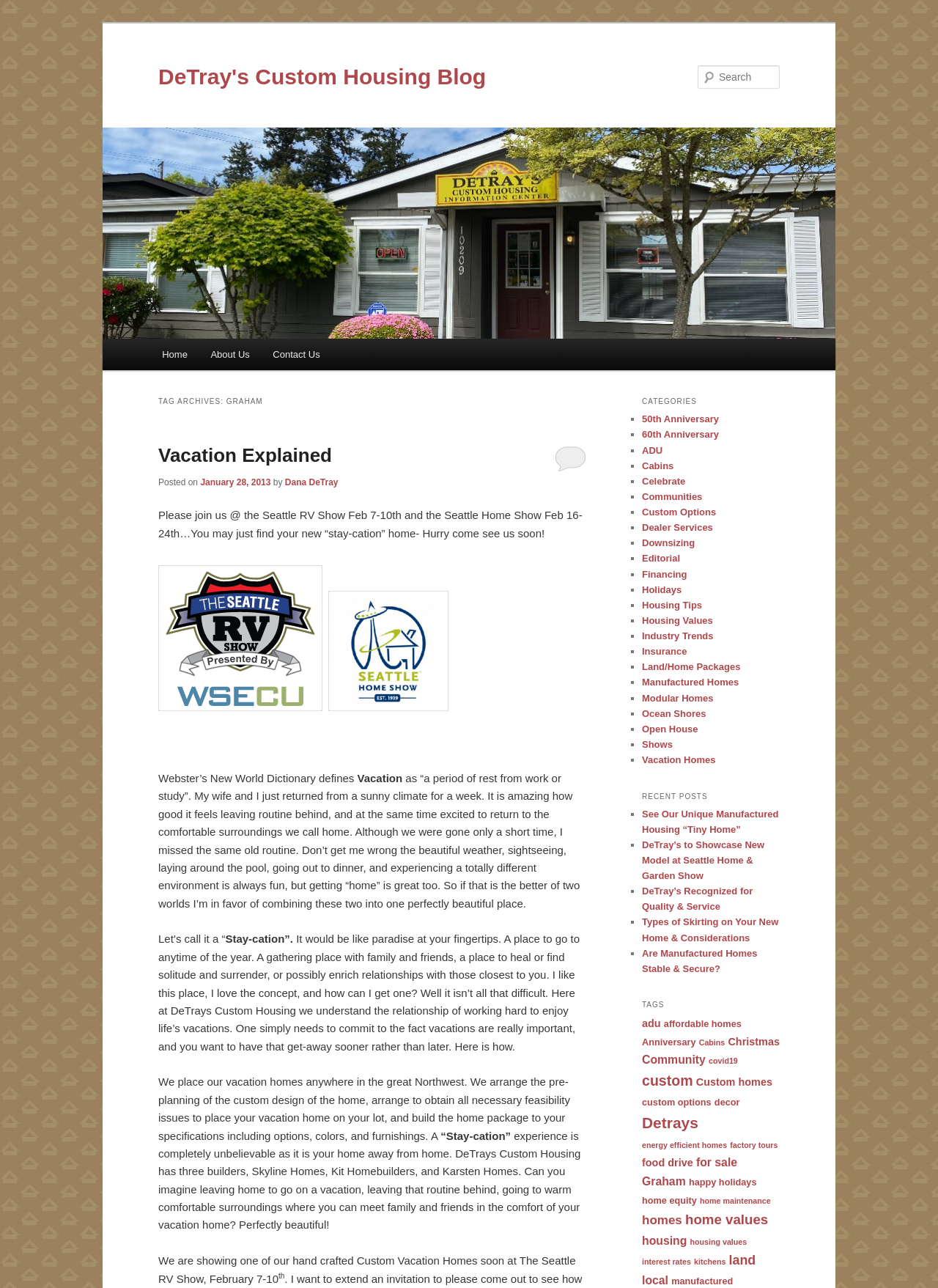Find and specify the bounding box coordinates that correspond to the clickable region for the instruction: "Read the blog post about lawyers".

None